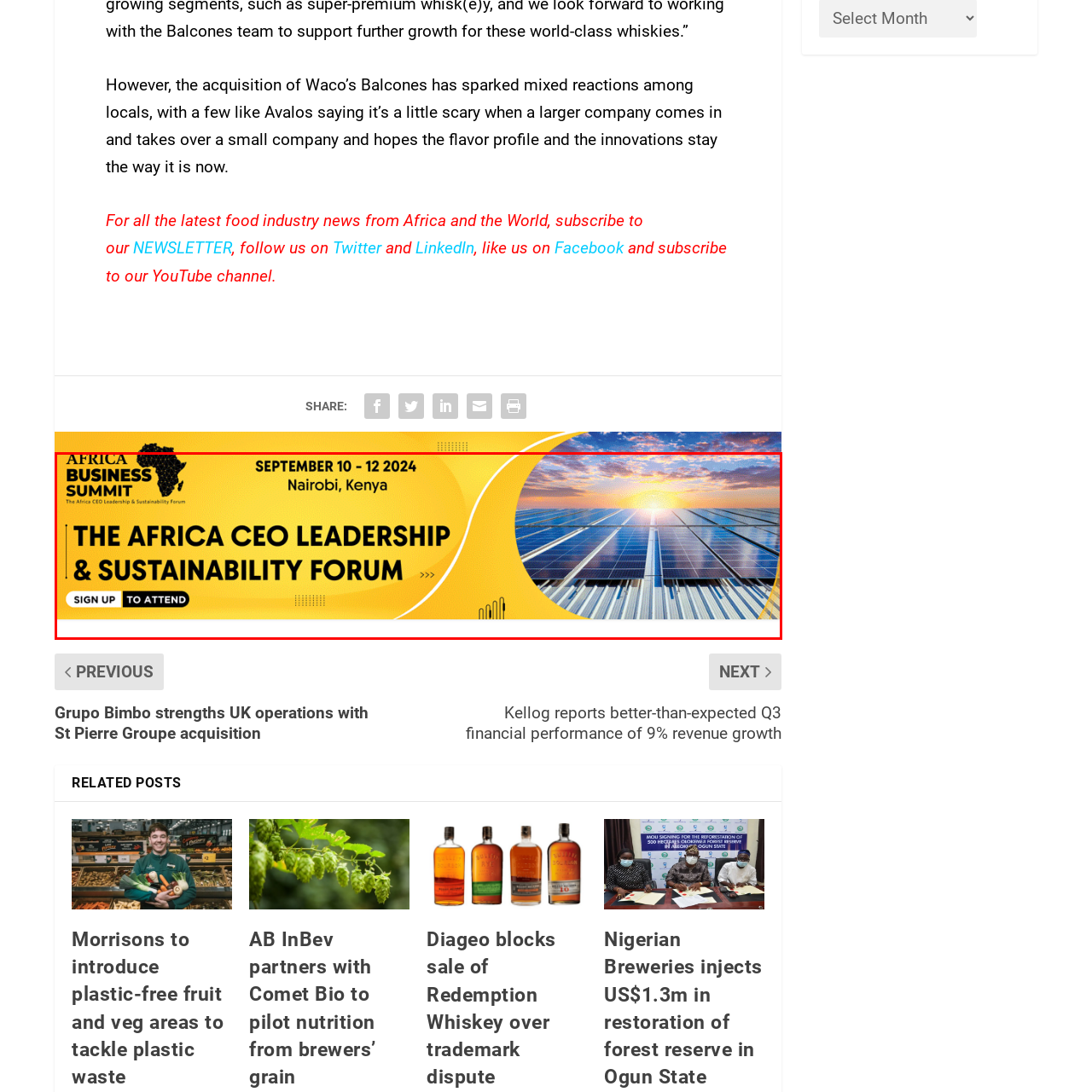Where is the Africa Business Summit taking place?
Check the image enclosed by the red bounding box and give your answer in one word or a short phrase.

Nairobi, Kenya